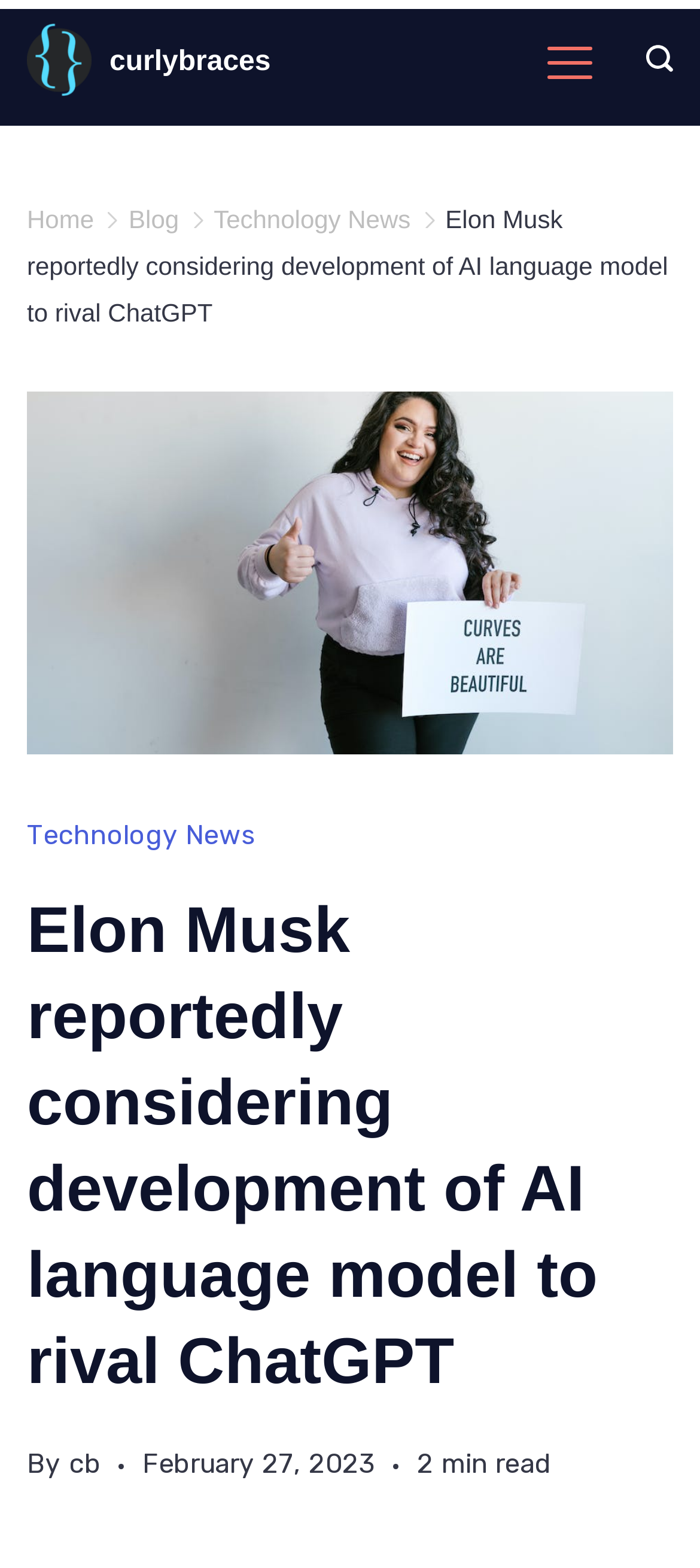When was the article published?
Kindly offer a detailed explanation using the data available in the image.

I determined the publication date by looking at the time element which contains the text 'February 27, 2023' and is located below the article title.